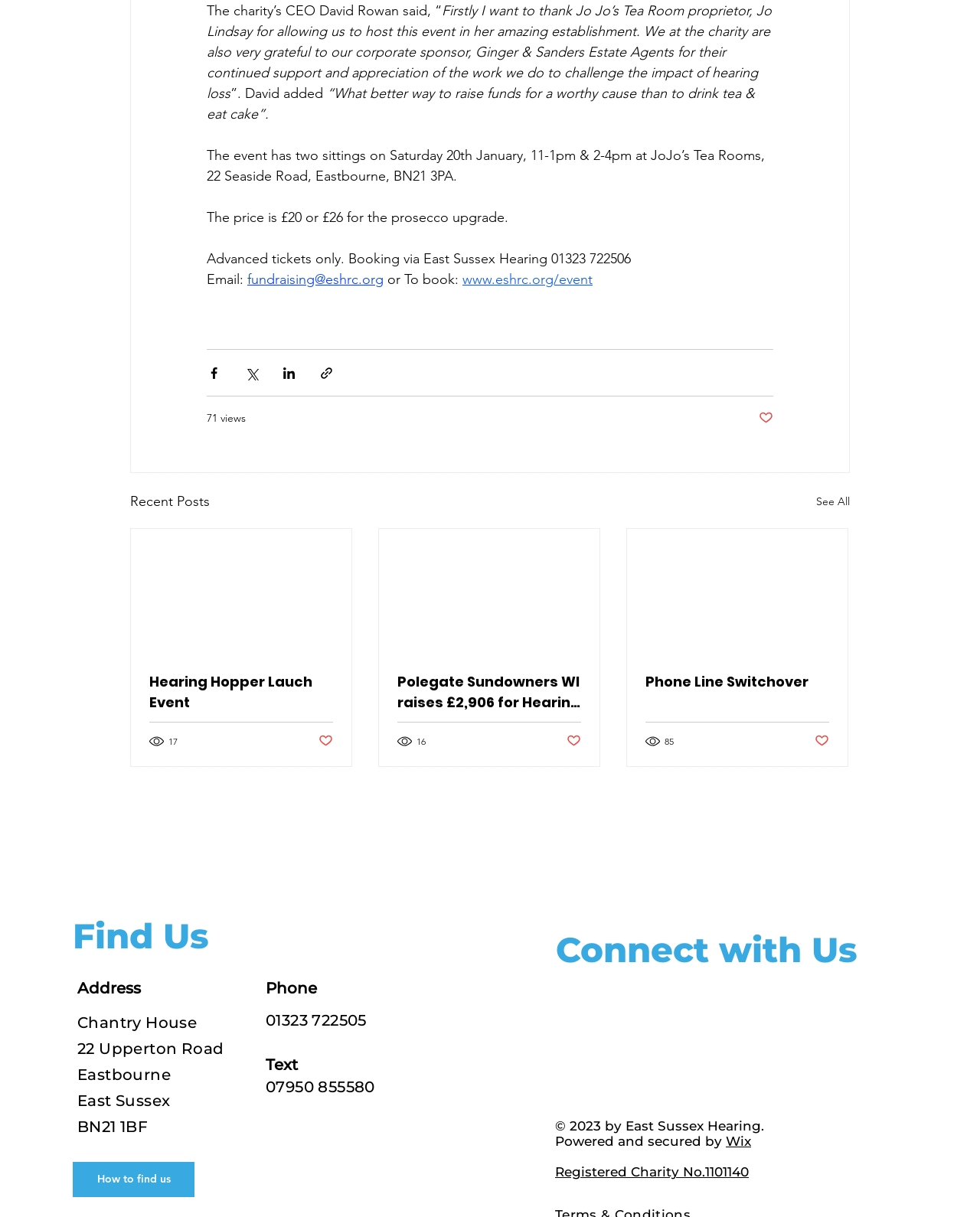Extract the bounding box coordinates for the described element: "See All". The coordinates should be represented as four float numbers between 0 and 1: [left, top, right, bottom].

[0.833, 0.403, 0.867, 0.422]